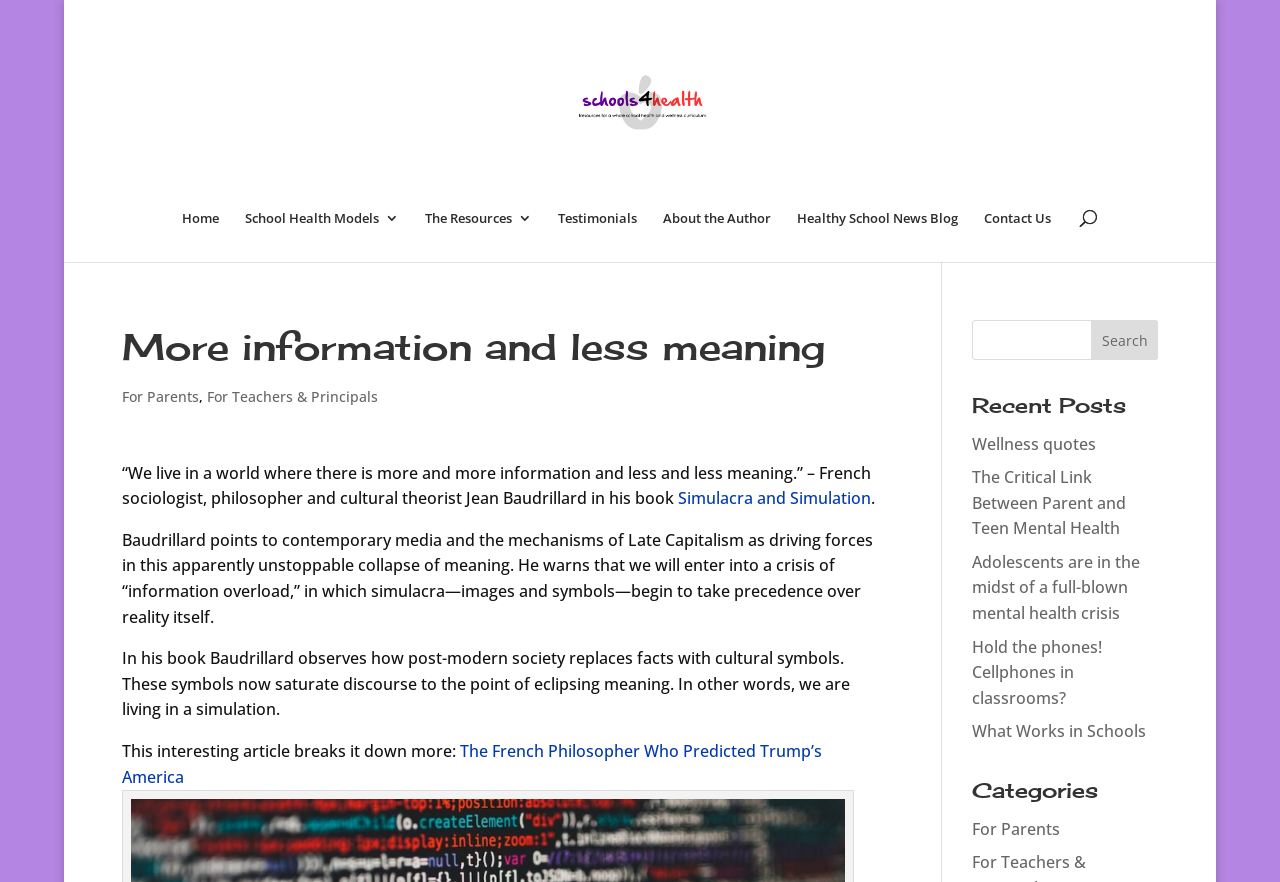Pinpoint the bounding box coordinates for the area that should be clicked to perform the following instruction: "Explore the Resources".

[0.332, 0.239, 0.416, 0.297]